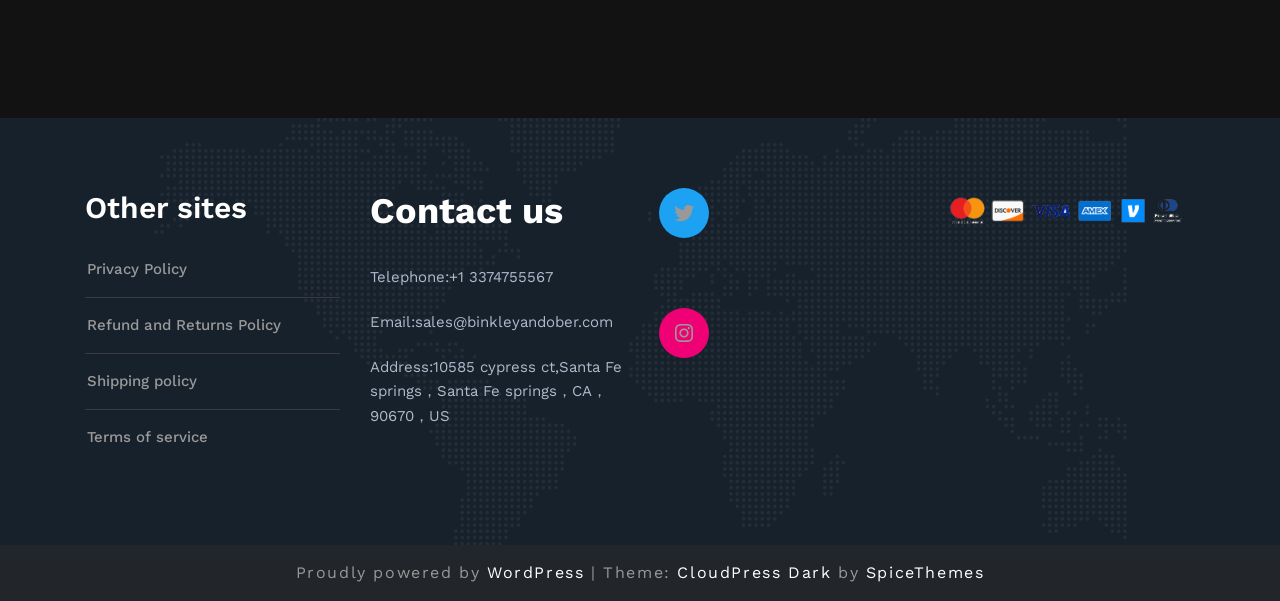Determine the coordinates of the bounding box that should be clicked to complete the instruction: "Follow on Twitter". The coordinates should be represented by four float numbers between 0 and 1: [left, top, right, bottom].

[0.52, 0.324, 0.548, 0.384]